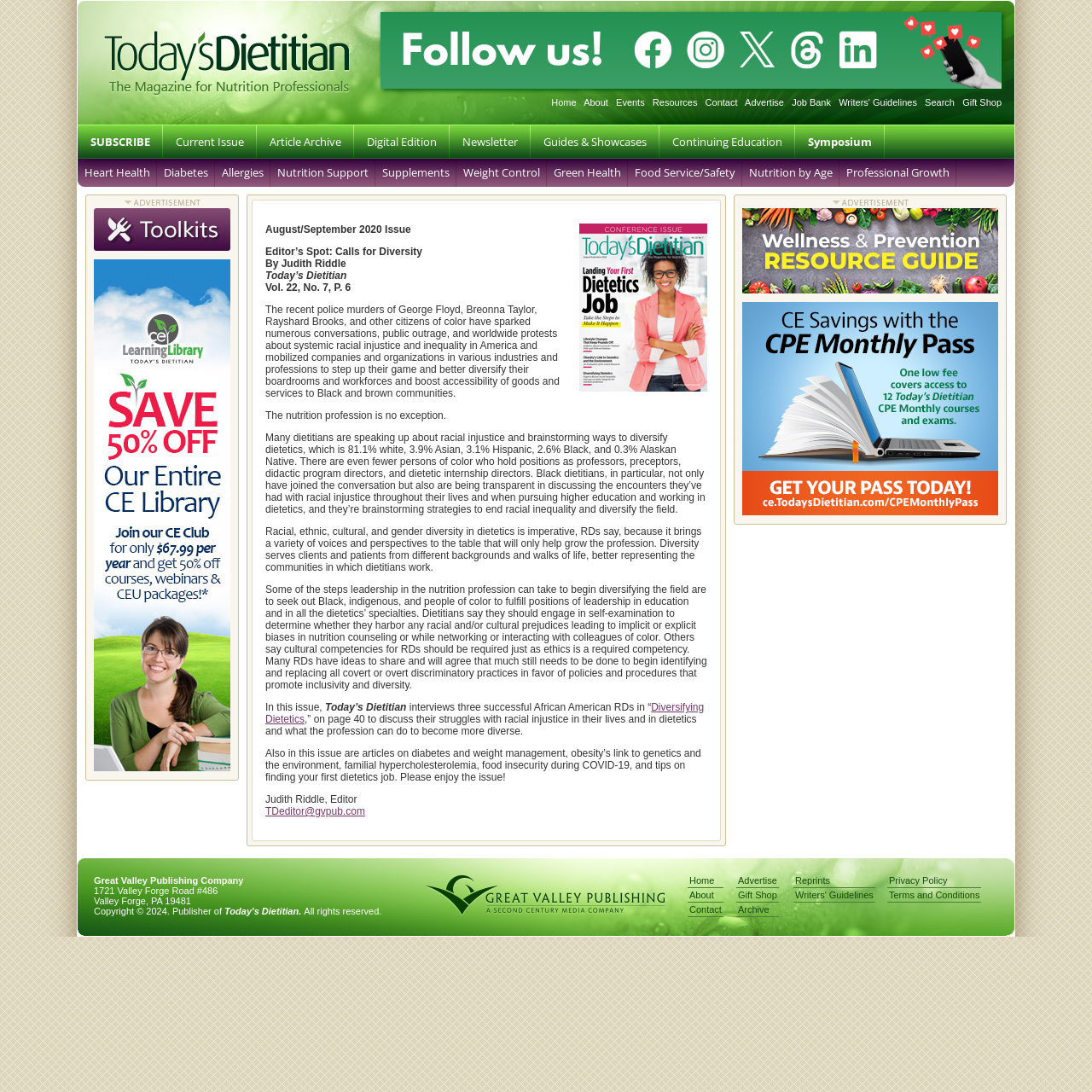Answer the question using only a single word or phrase: 
What is the name of the magazine?

Today's Dietitian